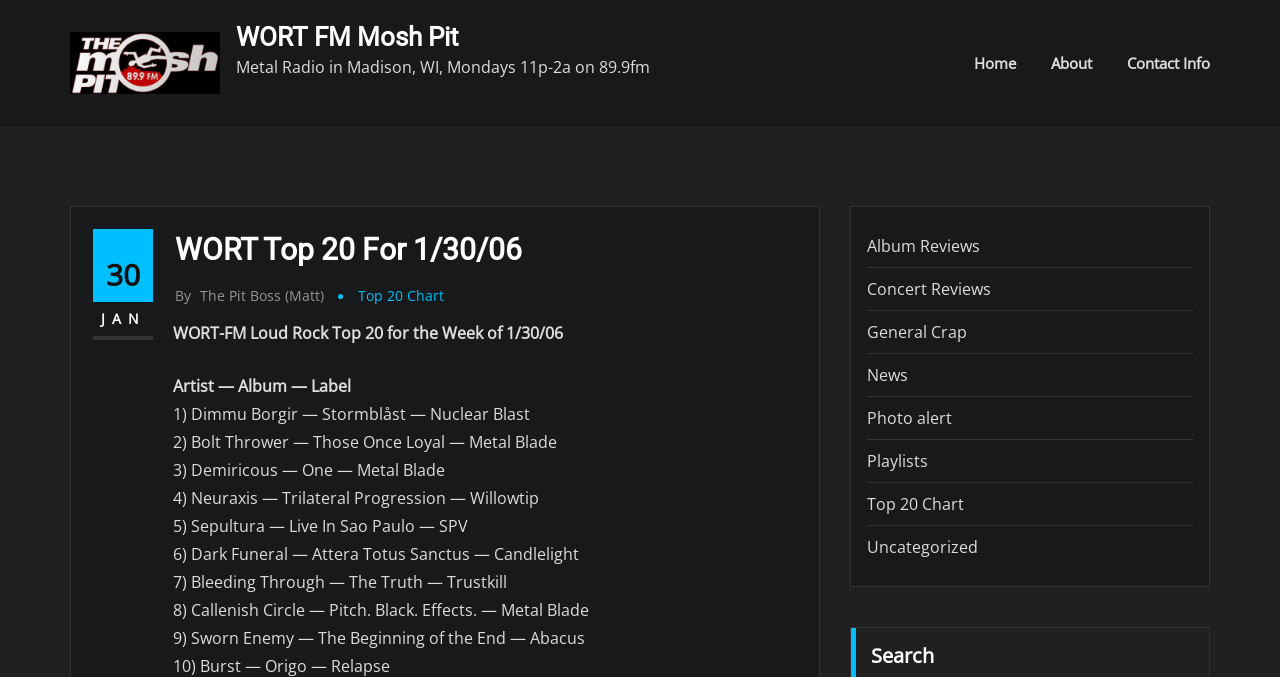Identify the bounding box coordinates for the element that needs to be clicked to fulfill this instruction: "Click on the 'Home' link". Provide the coordinates in the format of four float numbers between 0 and 1: [left, top, right, bottom].

[0.761, 0.074, 0.794, 0.113]